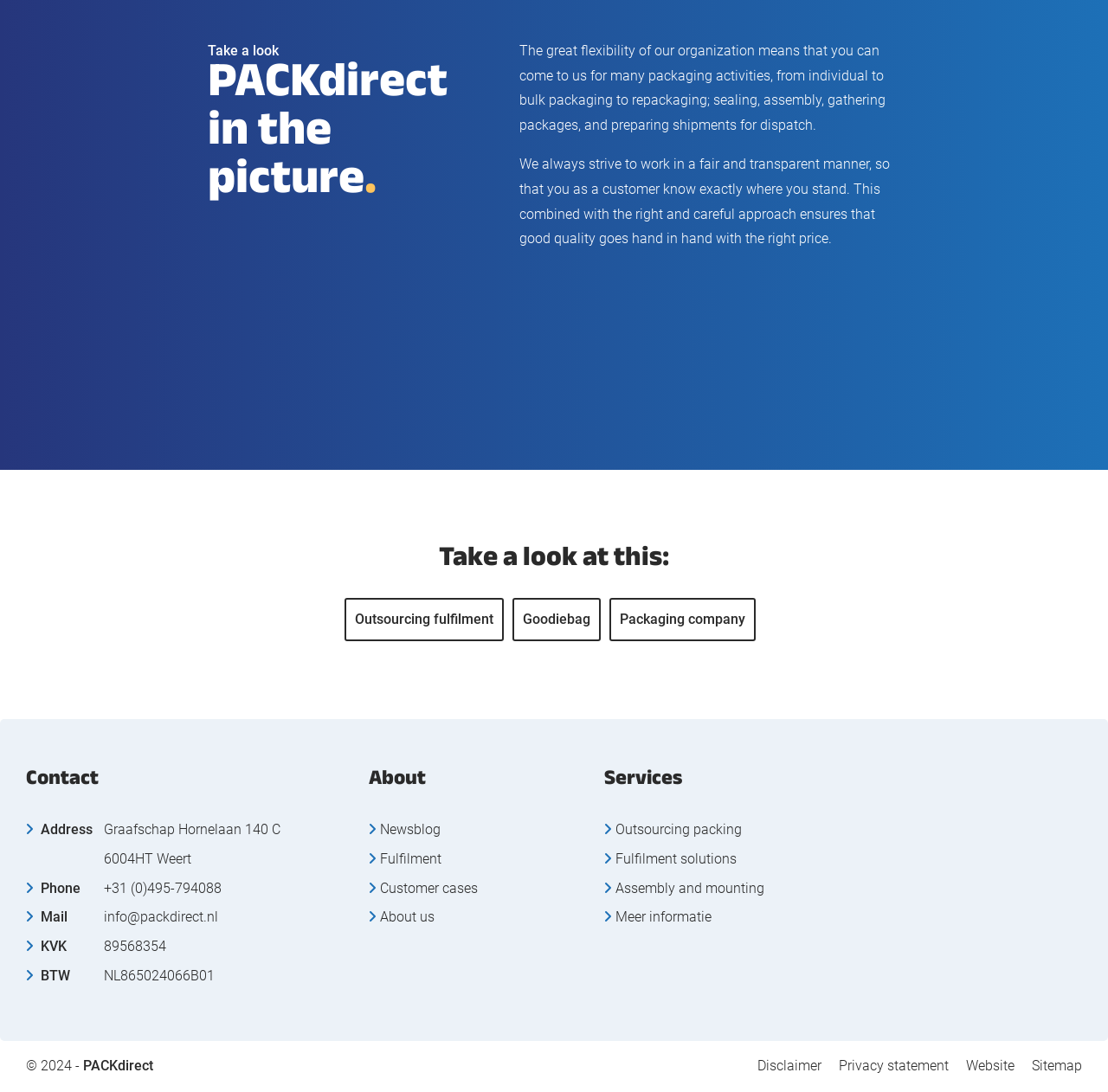Specify the bounding box coordinates for the region that must be clicked to perform the given instruction: "Learn more about 'Fulfilment solutions'".

[0.555, 0.779, 0.665, 0.794]